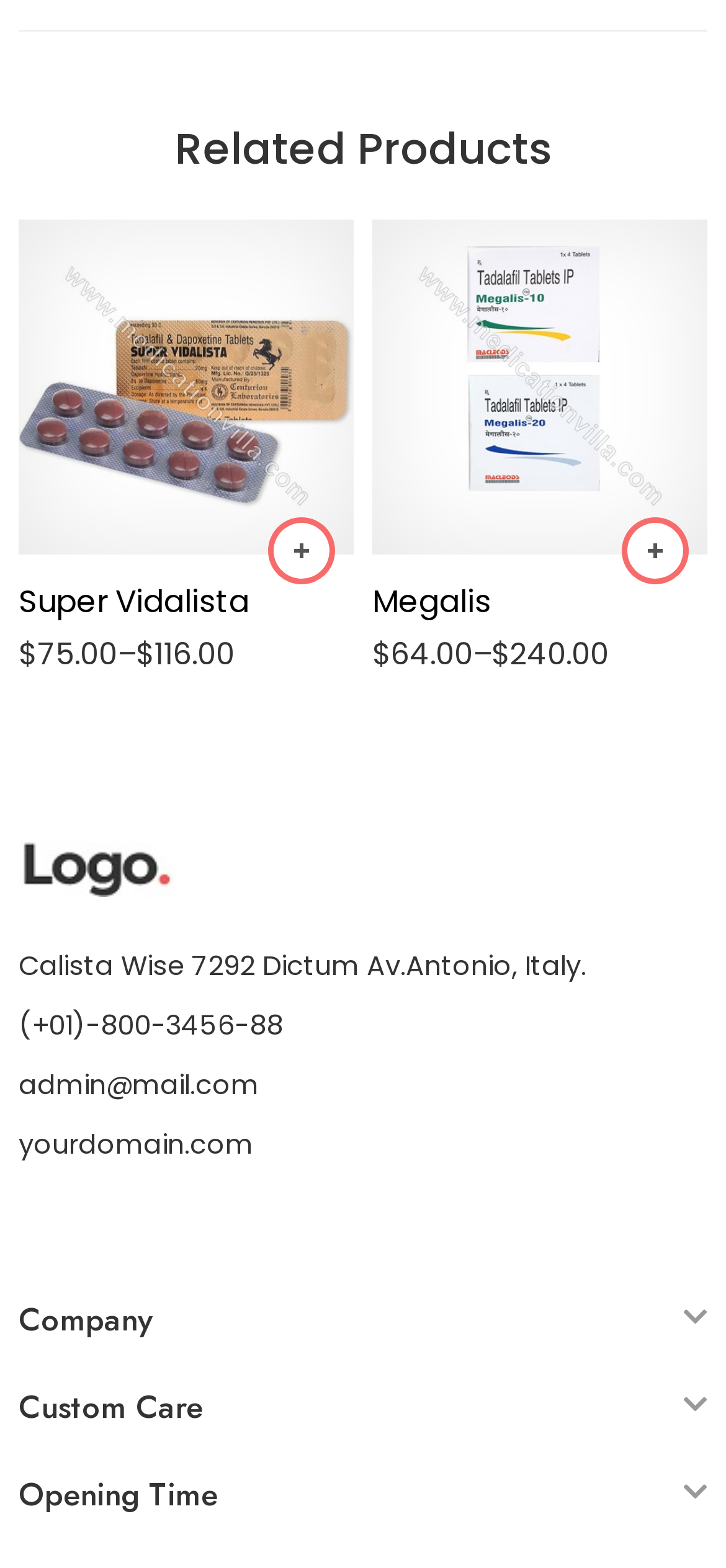Indicate the bounding box coordinates of the clickable region to achieve the following instruction: "read about Angel Number 241."

None